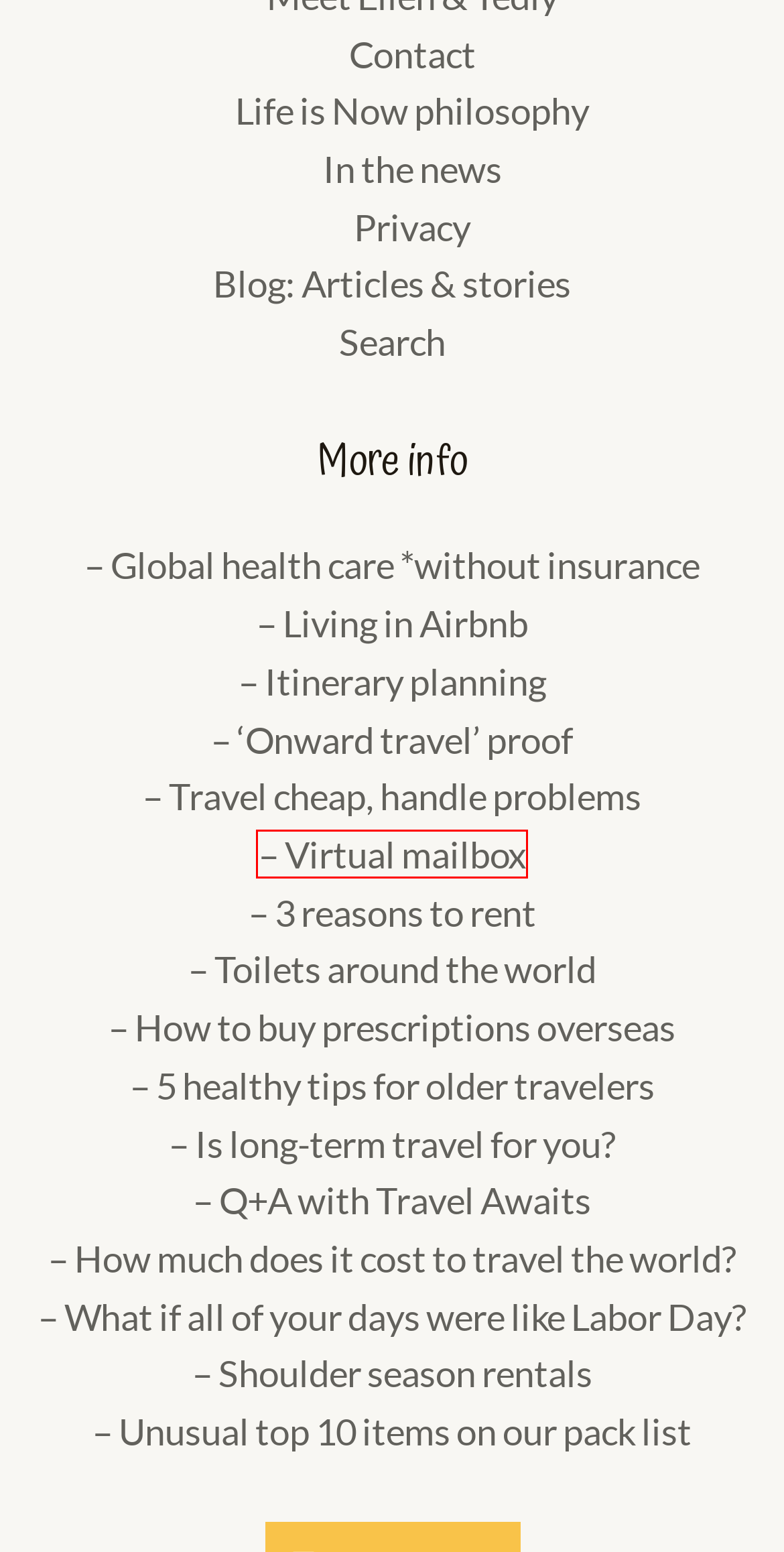Analyze the webpage screenshot with a red bounding box highlighting a UI element. Select the description that best matches the new webpage after clicking the highlighted element. Here are the options:
A. 3 easy travel hacks for shoulder season rentals – Earth Vagabonds
B. What if all of your days were like Labor Day? – Earth Vagabonds
C. Is long-term travel for you? Here's how to test it – Earth Vagabonds
D. How to shortcut proof of onward travel - the legal ways – Earth Vagabonds
E. Search – Earth Vagabonds
F. Slow travel itinerary planning on a budget – Earth Vagabonds
G. A virtual mailbox while traveling in retirement – Earth Vagabonds
H. Retired budget travel Q+A with Travel Awaits – Earth Vagabonds

G